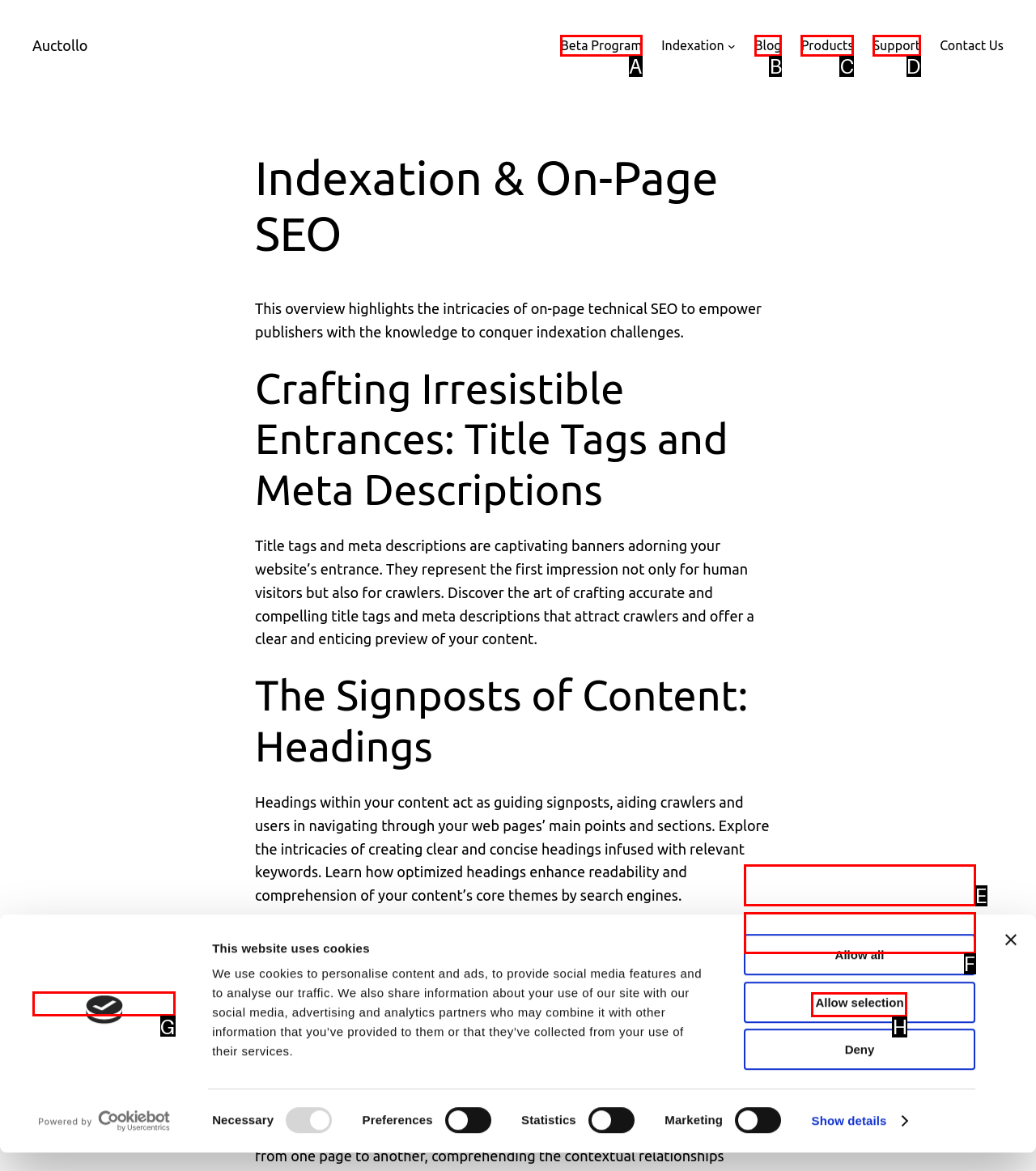Identify the correct UI element to click to follow this instruction: Click the logo
Respond with the letter of the appropriate choice from the displayed options.

G